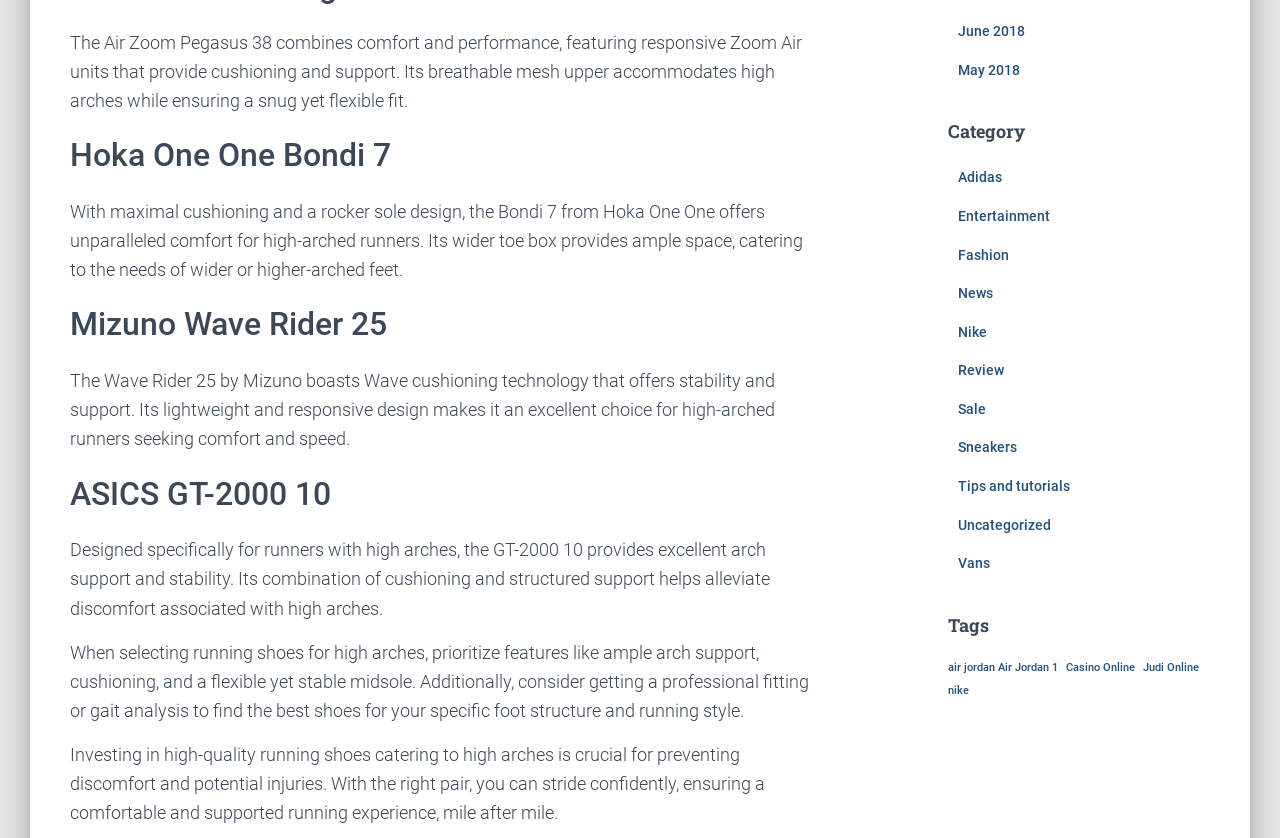What is the main topic of this webpage?
Please analyze the image and answer the question with as much detail as possible.

Based on the content of the webpage, it appears to be discussing running shoes that are suitable for individuals with high arches. The text describes the features and benefits of different shoe models, such as the Air Zoom Pegasus 38, Hoka One One Bondi 7, and Mizuno Wave Rider 25, which suggests that the webpage is focused on providing information about running shoes for high arches.